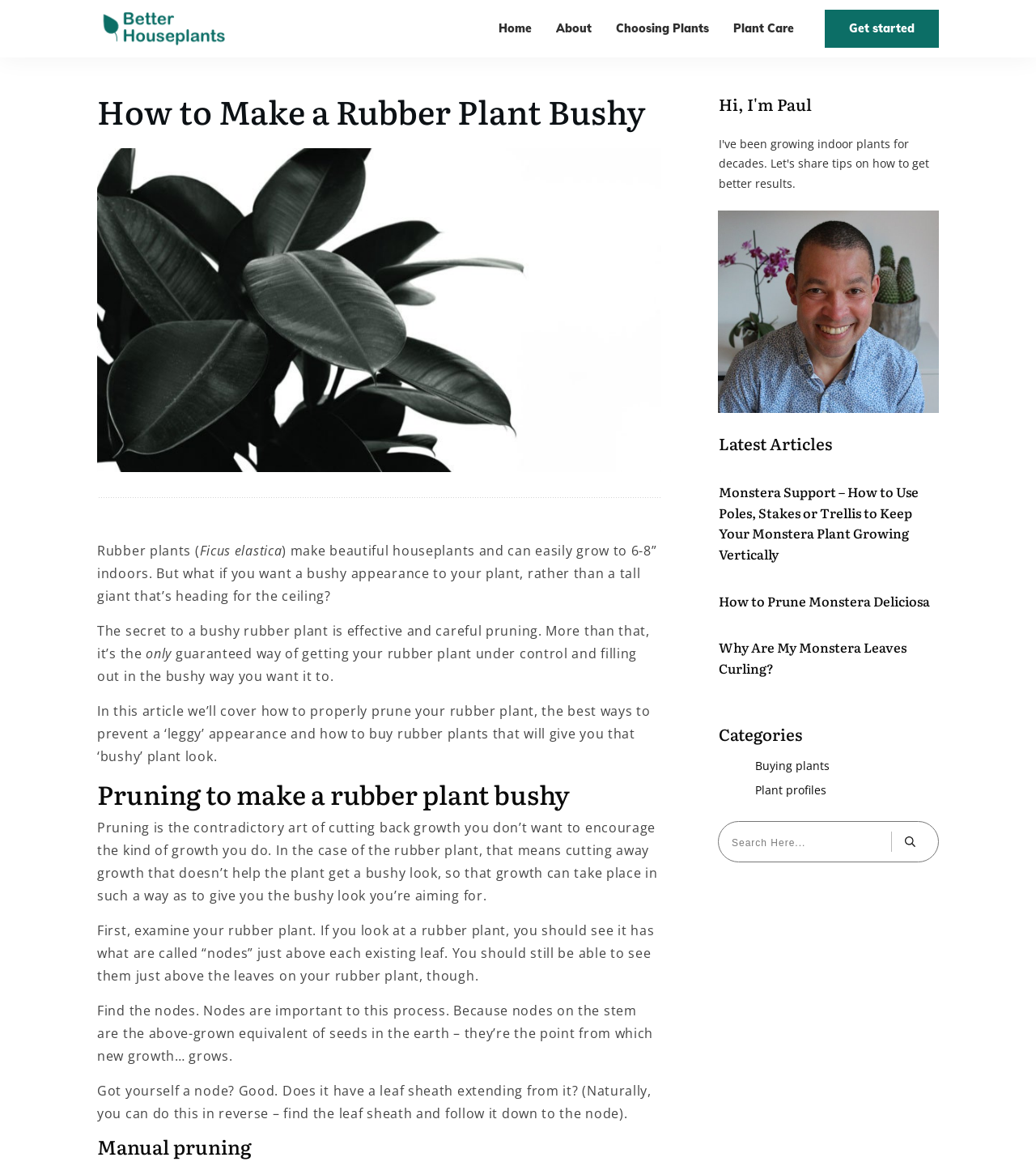Answer the question using only a single word or phrase: 
What is the recommended height for a rubber plant indoors?

6-8 inches